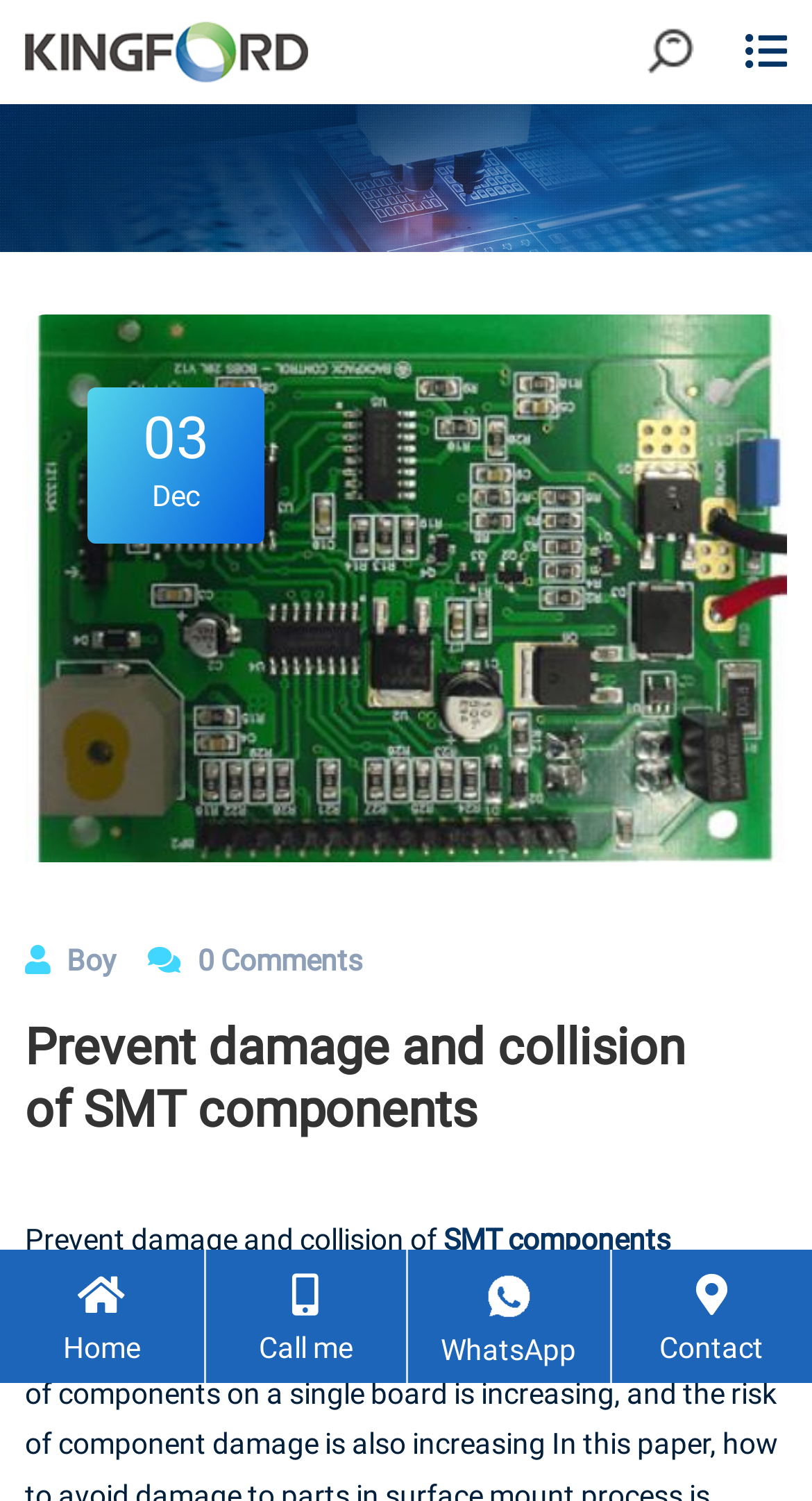Using the details from the image, please elaborate on the following question: What is the topic of the main content?

I found a heading 'Prevent damage and collision of SMT components' and an image with a similar title, which suggests that the main content is about SMT components.